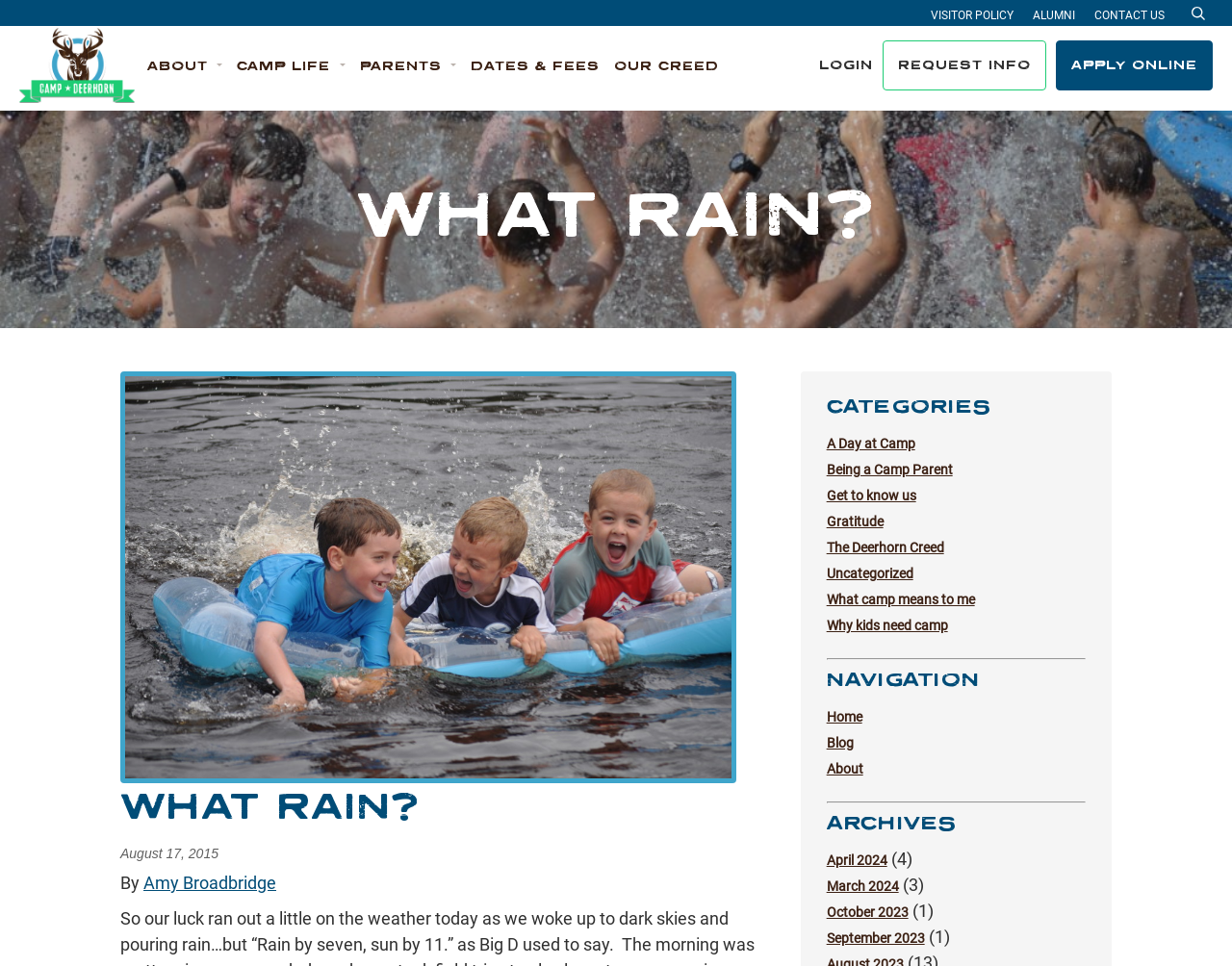Identify the bounding box coordinates of the area you need to click to perform the following instruction: "Search for something".

[0.961, 0.006, 0.984, 0.02]